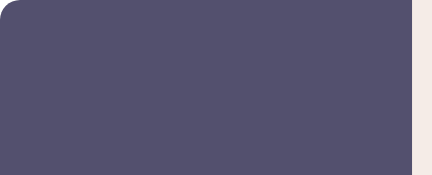Present a detailed portrayal of the image.

The image, titled "Forth Kit image with backdrop," visually represents the Forth health and wellness kit, emphasizing its role in supporting personalized health management. Positioned within a section that discusses the importance of understanding one's health through scientific approaches, this image serves as a focal point illustrating the tools available for monitoring and optimizing well-being. The accompanying text highlights that while the Forth tests enhance overall health and sports performance, they are complementary to professional medical advice, stressing the importance of consulting healthcare professionals for any health concerns.